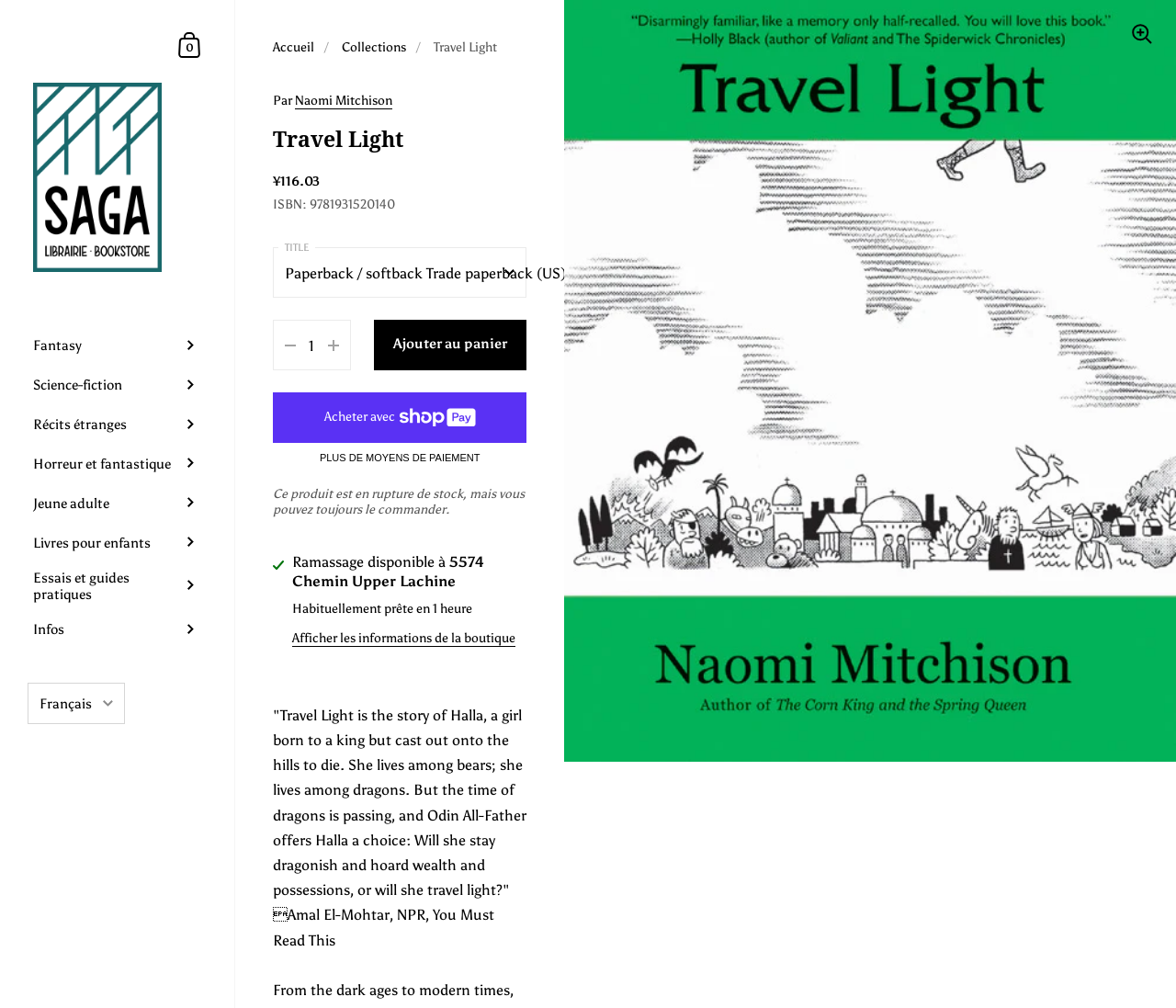Give a complete and precise description of the webpage's appearance.

This webpage is about a book titled "Travel Light" by Naomi Mitchison. At the top left corner, there is a link to the Librairie Saga Bookstore, accompanied by a small image of the bookstore's logo. Next to it, there is a link to "Mon panier" (My Basket). On the top left side, there are several links to different book categories, such as Fantasy, Science-fiction, and Horror.

Below the category links, there is a navigation bar with breadcrumbs, showing the path "Accueil > Collections > Travel Light". The main content area is divided into two sections. On the left side, there is a header with the book title "Travel Light" and the author's name "Naomi Mitchison". Below the header, there is a description of the book, which tells the story of a girl named Halla who was born to a king but cast out onto the hills to die. The description also mentions that the book is available in paperback format.

On the right side, there is a large image of the book cover. Below the image, there are several buttons and options to purchase the book, including a combobox to select the quantity, a button to add the book to the basket, and a button to buy the book now using ShopPay. There is also a notice that the product is out of stock but can still be ordered.

At the bottom of the page, there is a section with additional information about the book, including a quote from a review by Amal El-Mohtar from NPR, and a note about the book's availability for pickup at a specific location.